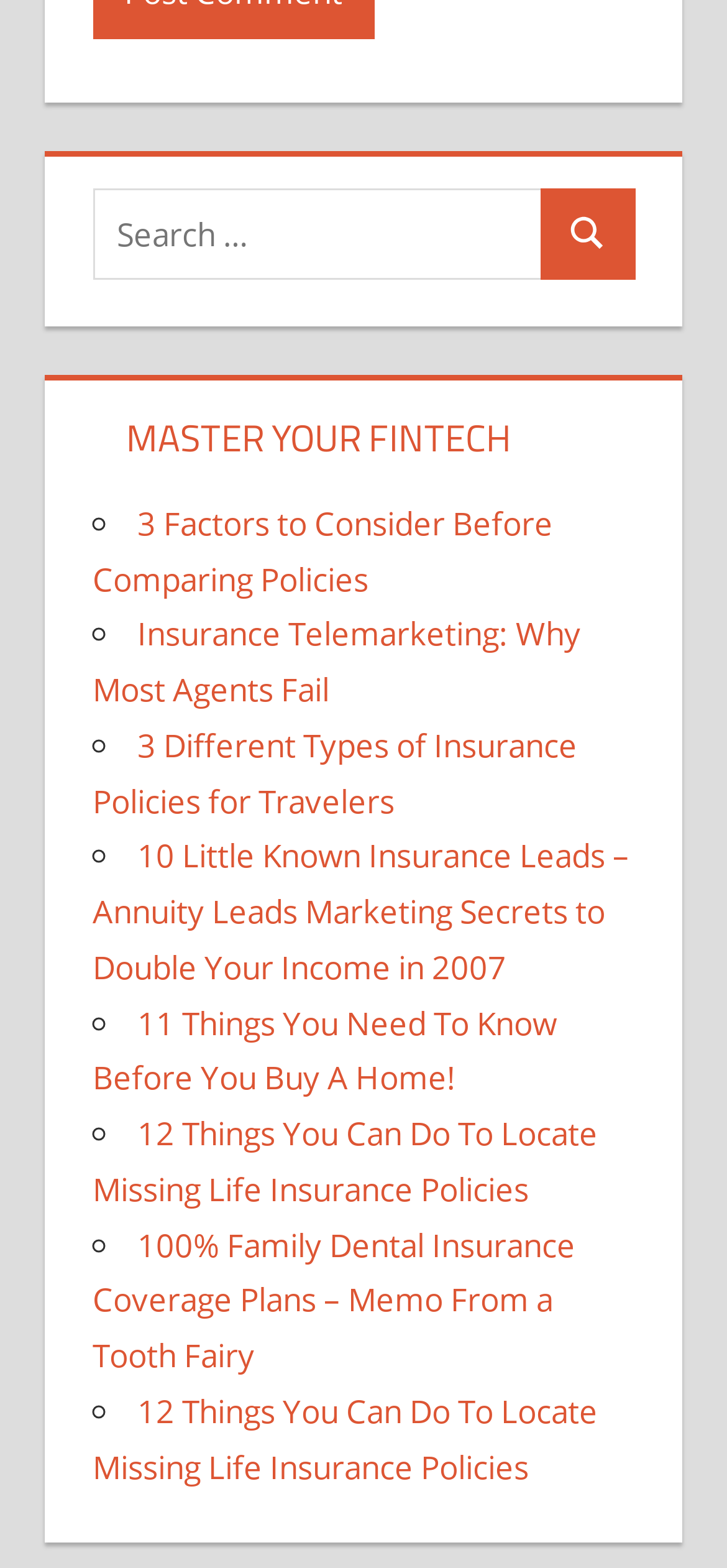What is the longest title of a list item?
Provide a one-word or short-phrase answer based on the image.

100% Family Dental Insurance Coverage Plans – Memo From a Tooth Fairy